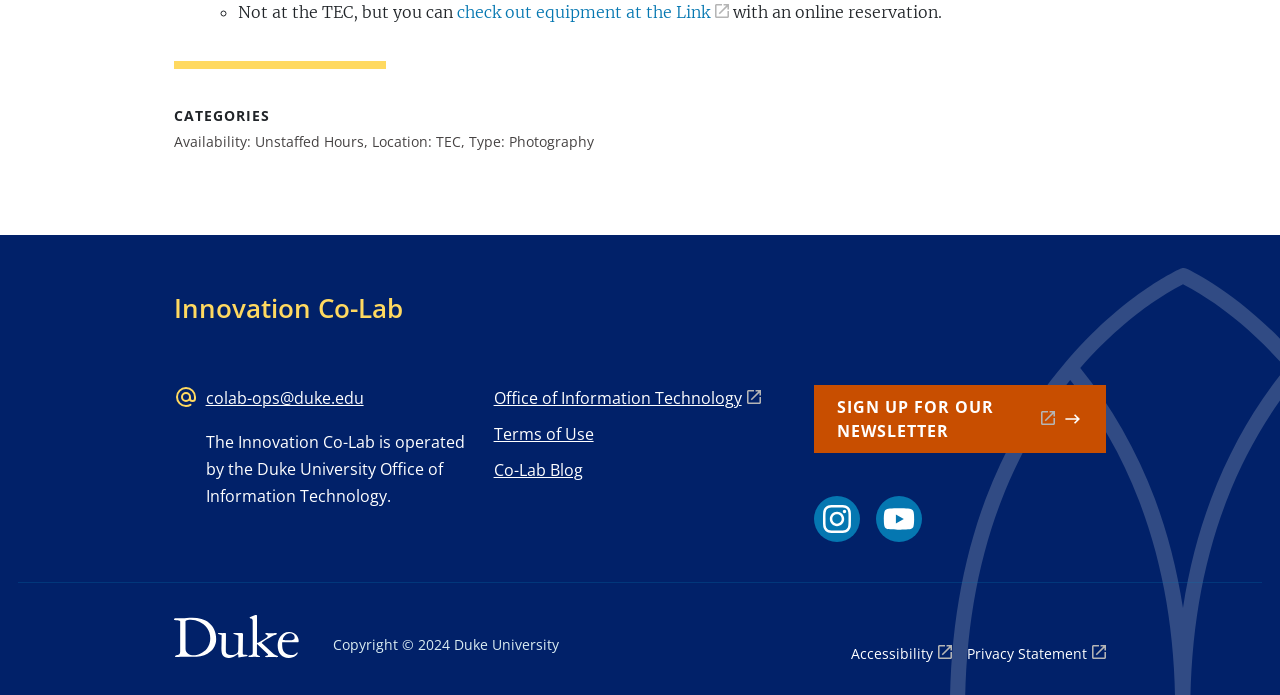Provide a brief response using a word or short phrase to this question:
What is the name of the lab?

Innovation Co-Lab